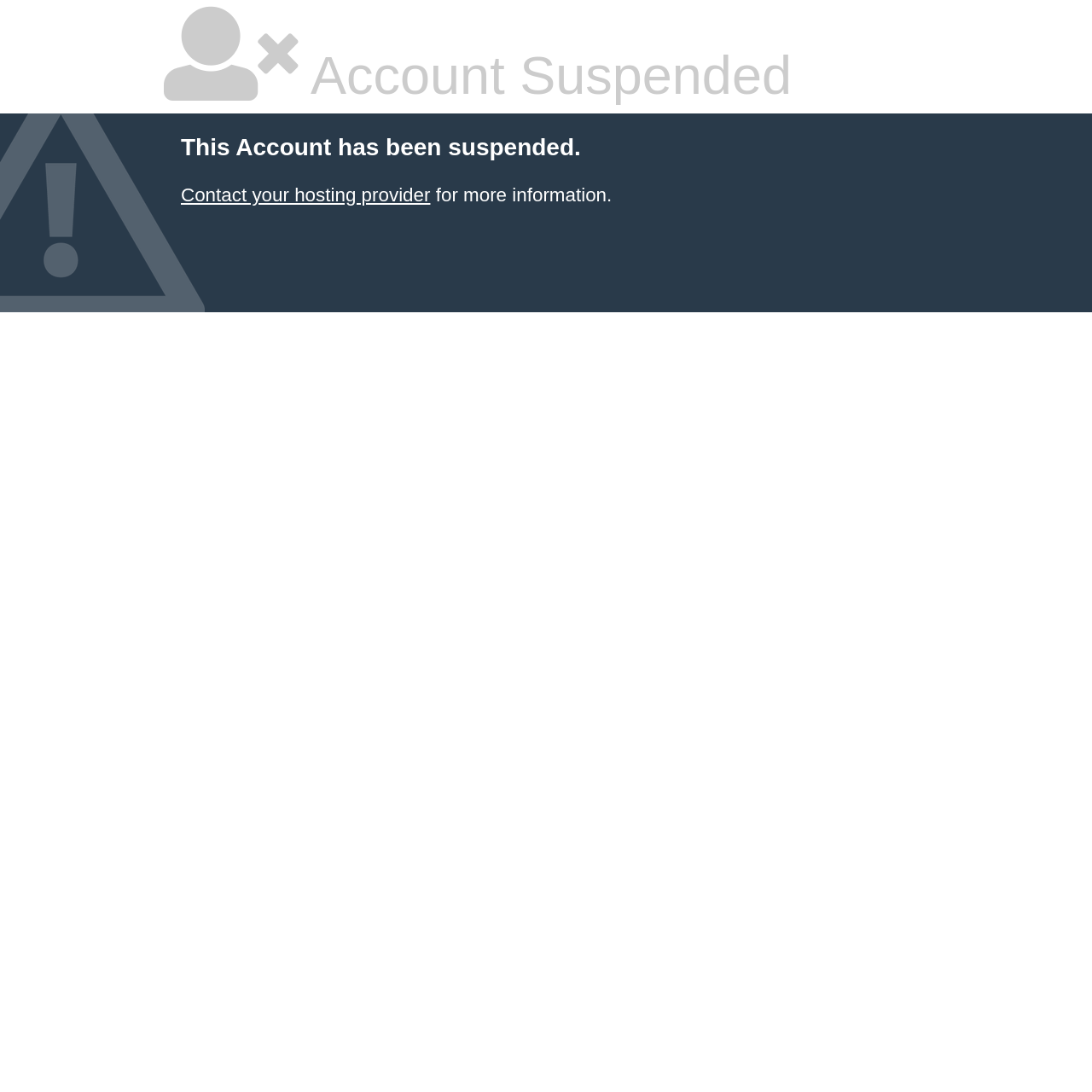Ascertain the bounding box coordinates for the UI element detailed here: "Contact your hosting provider". The coordinates should be provided as [left, top, right, bottom] with each value being a float between 0 and 1.

[0.166, 0.169, 0.394, 0.188]